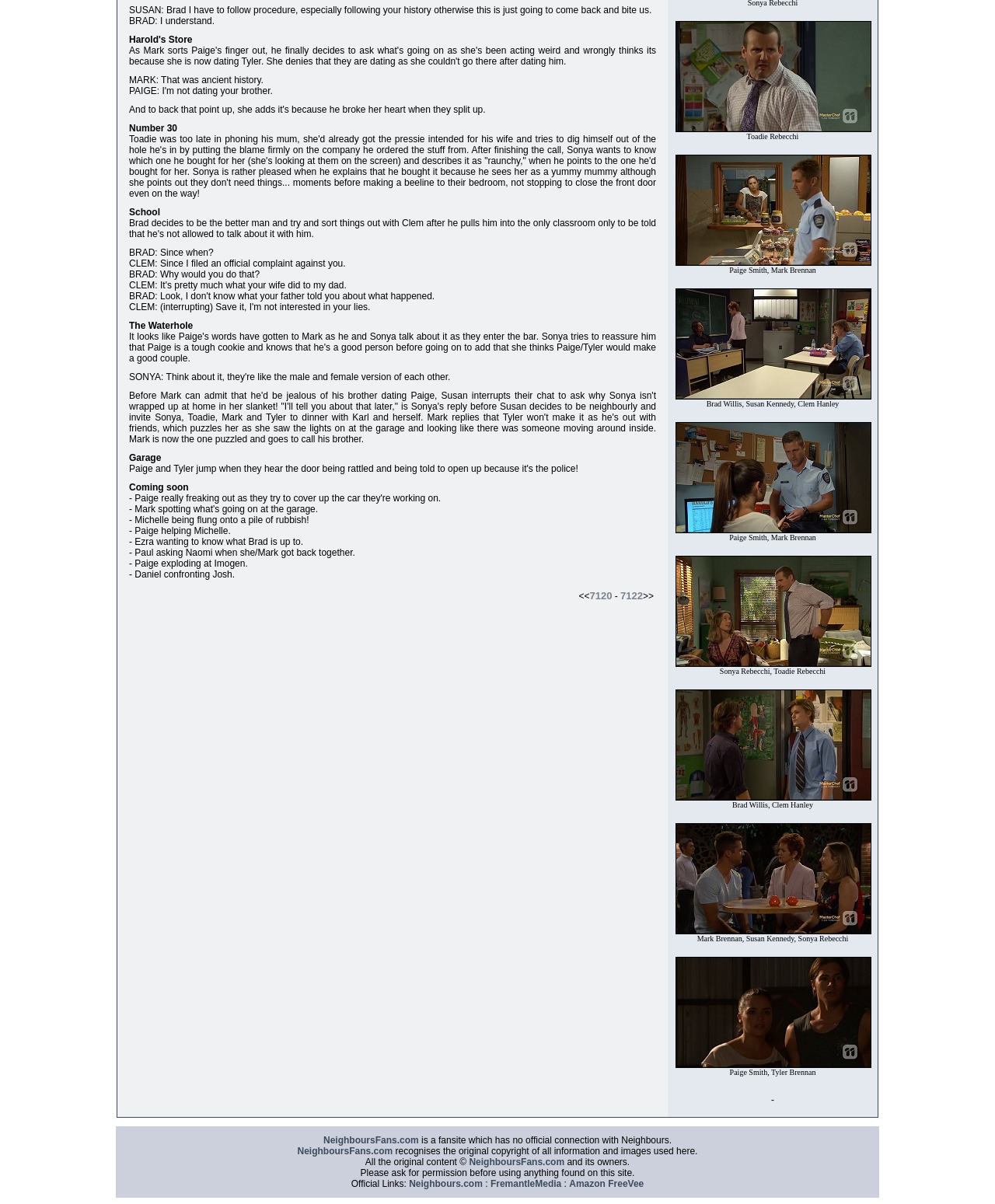Using the given element description, provide the bounding box coordinates (top-left x, top-left y, bottom-right x, bottom-right y) for the corresponding UI element in the screenshot: NeighboursFans.com

[0.325, 0.943, 0.421, 0.952]